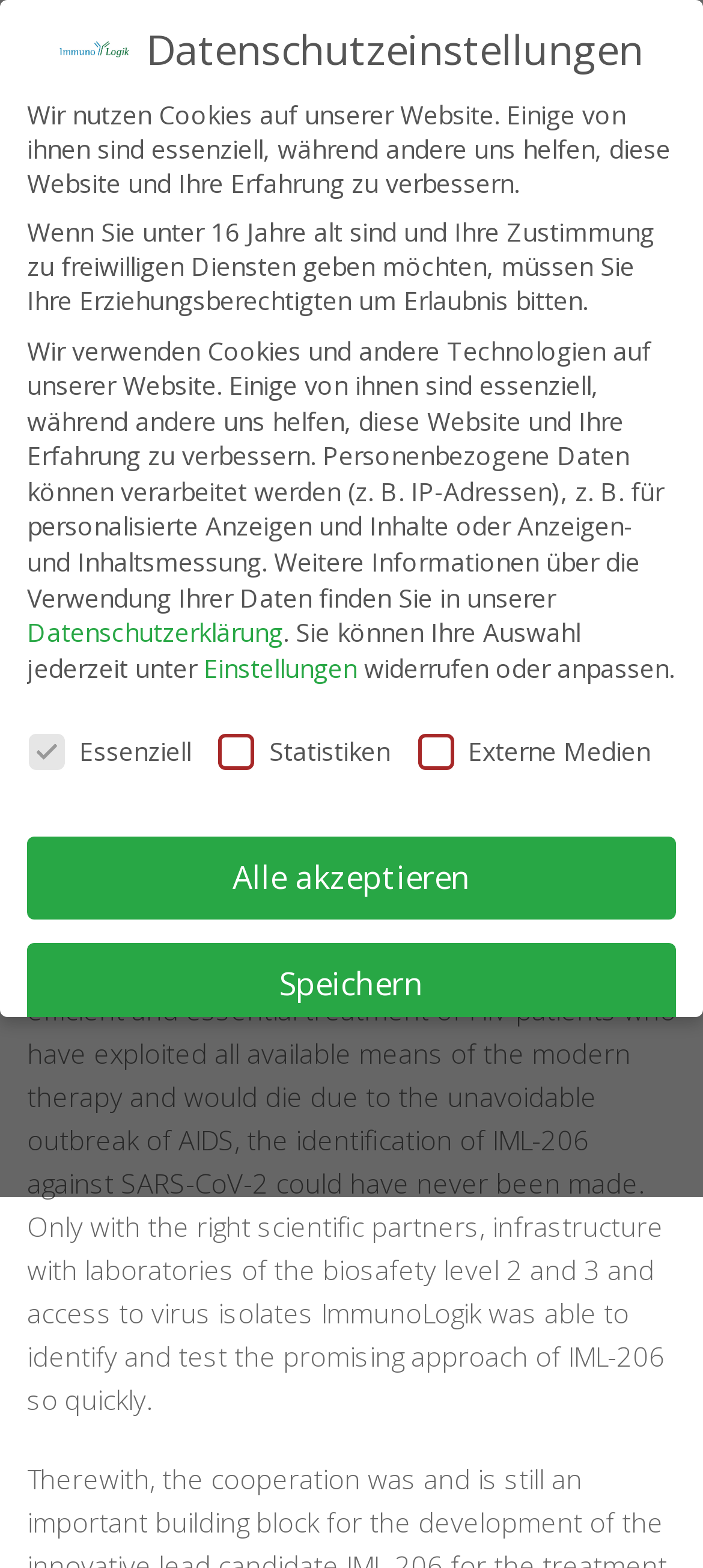How many checkboxes are there in the Datenschutzeinstellungen section?
Please answer the question as detailed as possible based on the image.

I found the number of checkboxes by looking at the group element with the content 'Datenschutzeinstellungen' which contains three checkbox elements labeled 'Essenziell', 'Statistiken', and 'Externe Medien'.